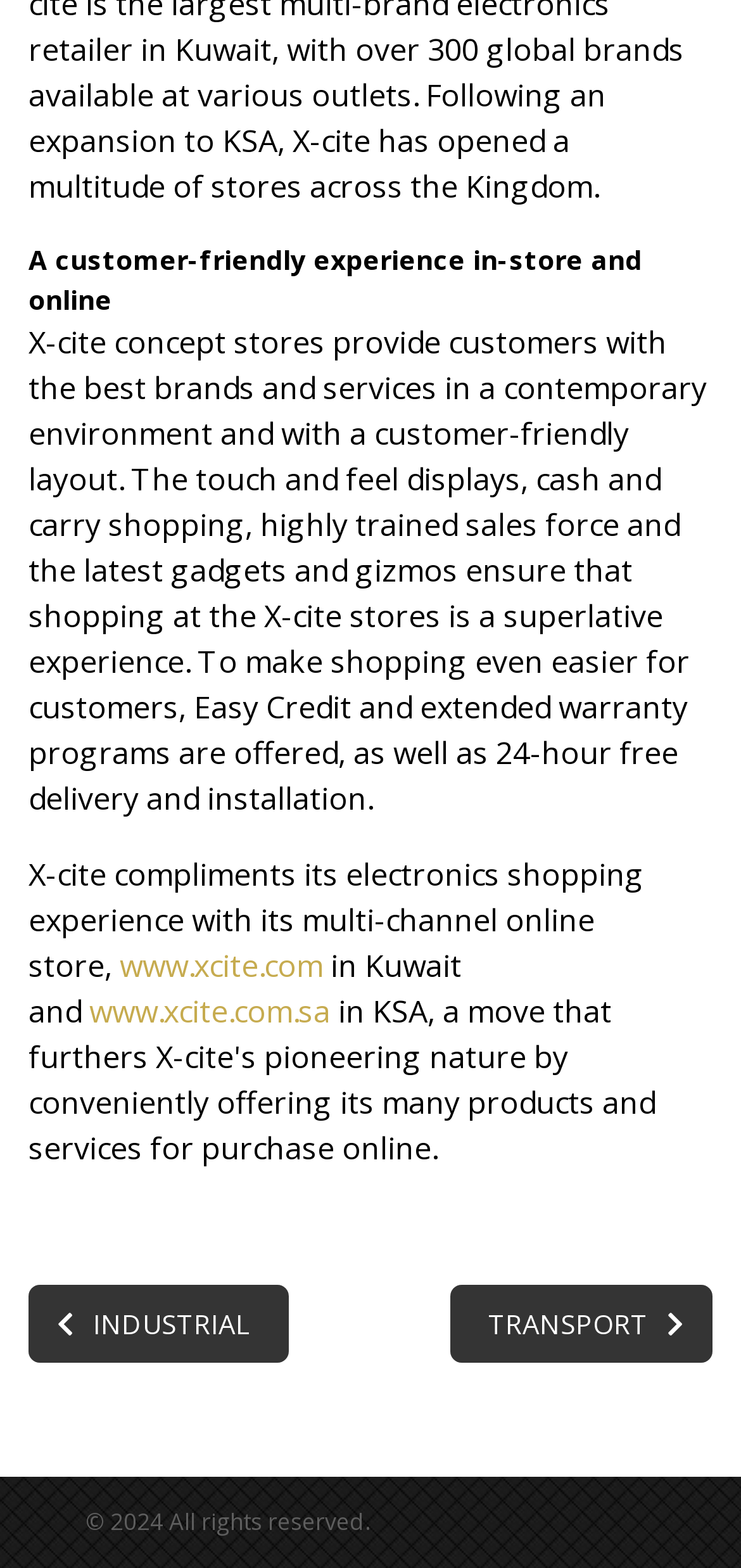Please give a short response to the question using one word or a phrase:
What is the theme of the links at the bottom of the webpage?

Industrial and Transport